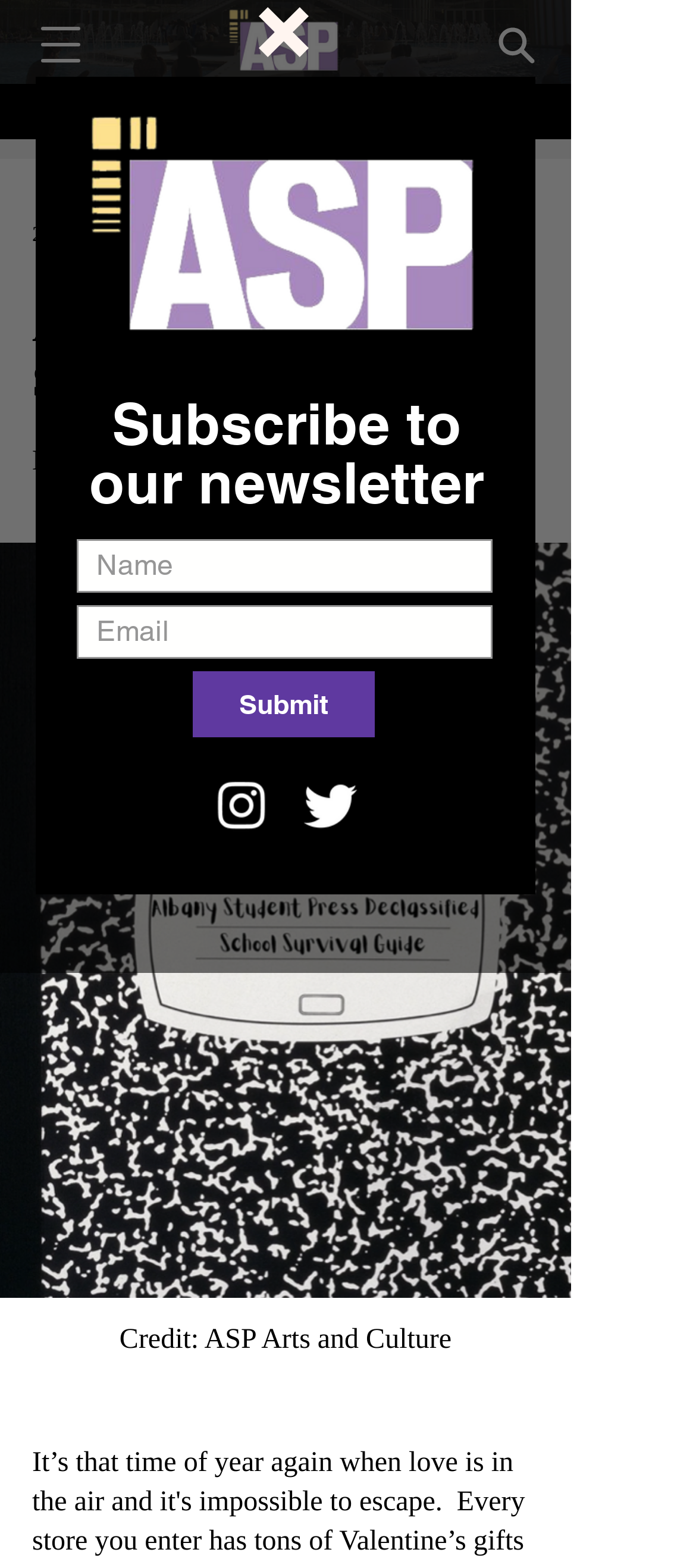Extract the main heading text from the webpage.

ASP Declassified, Singles Survival Guide